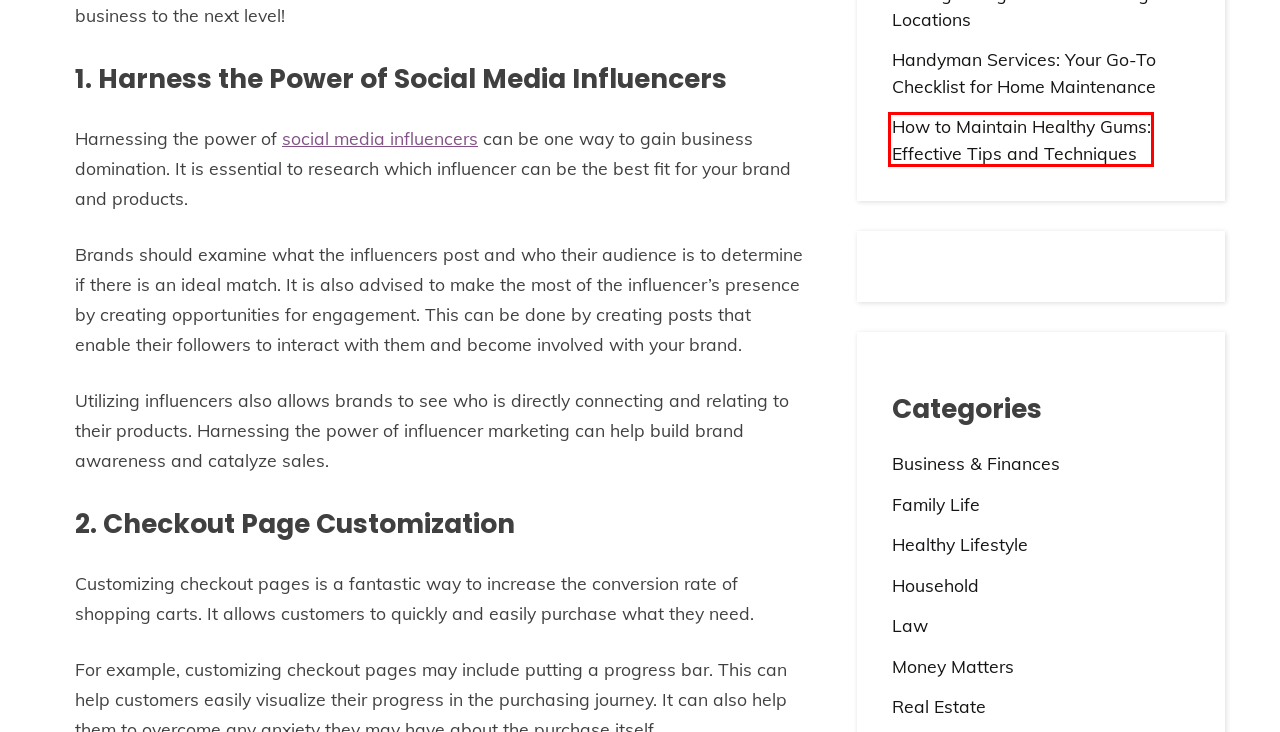You have been given a screenshot of a webpage with a red bounding box around a UI element. Select the most appropriate webpage description for the new webpage that appears after clicking the element within the red bounding box. The choices are:
A. Checkout and Upsell Builder | Checkout Champ
B. Common Plumbing Problems That Homeowners Face (And What to Do) - Courtney Cole Writes
C. Real Estate Archives - Courtney Cole Writes
D. How to Maintain Healthy Gums: Effective Tips and Techniques - Courtney Cole Writes
E. Visiting Georgia's Iconic Filming Locations - Courtney Cole Writes
F. Money Matters Archives - Courtney Cole Writes
G. LNER Train & Railway Station Advertising | Clear Channel
H. Log In ‹ Courtney Cole Writes — WordPress

D